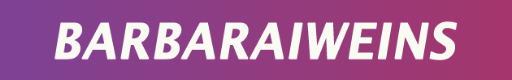Describe the image with as much detail as possible.

The image features the bold, stylized text "BARBARAIWEINS" prominently displayed. The design utilizes a gradient background that transitions from purple to pink, creating a vibrant and engaging visual appeal. The use of large, white font adds a strong contrast against the colorful backdrop, making the text stand out. This composition is likely intended to capture attention and convey a modern, dynamic brand identity, possibly related to lifestyle, fashion, or personal branding.